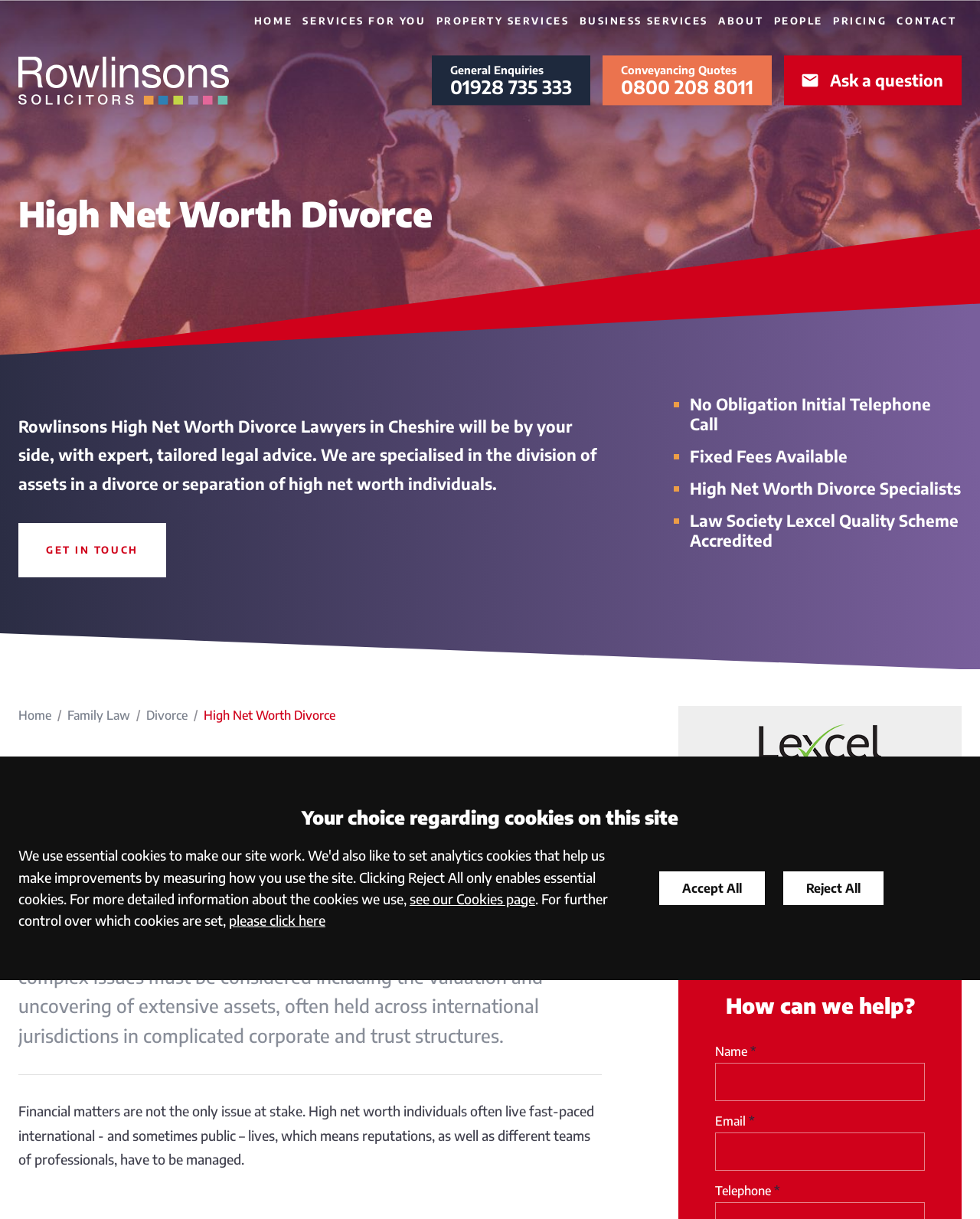Please provide the bounding box coordinates for the element that needs to be clicked to perform the following instruction: "Call 01928 735 333". The coordinates should be given as four float numbers between 0 and 1, i.e., [left, top, right, bottom].

[0.441, 0.045, 0.602, 0.086]